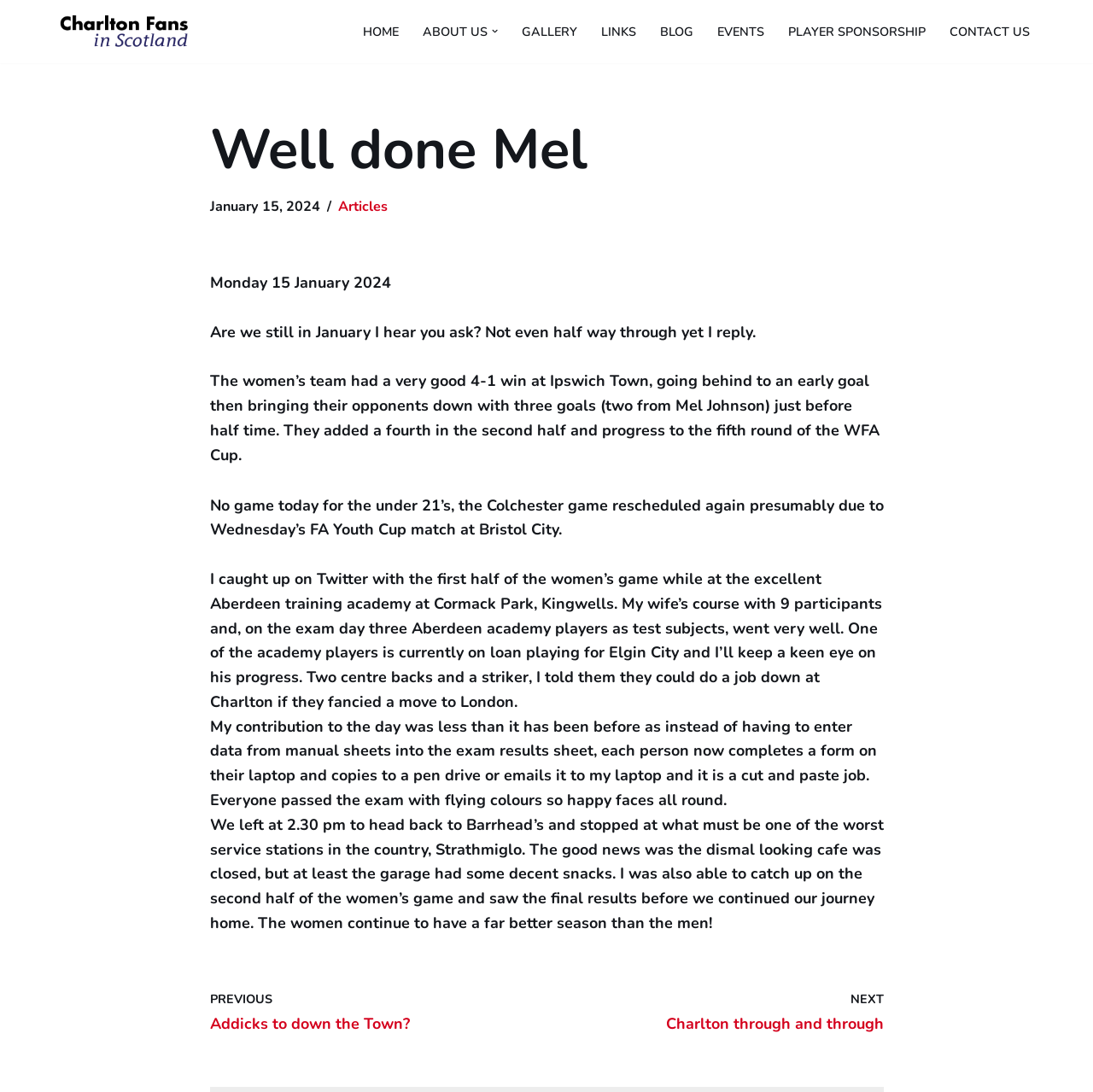Locate the bounding box coordinates of the area you need to click to fulfill this instruction: 'click on berita 138 link'. The coordinates must be in the form of four float numbers ranging from 0 to 1: [left, top, right, bottom].

None